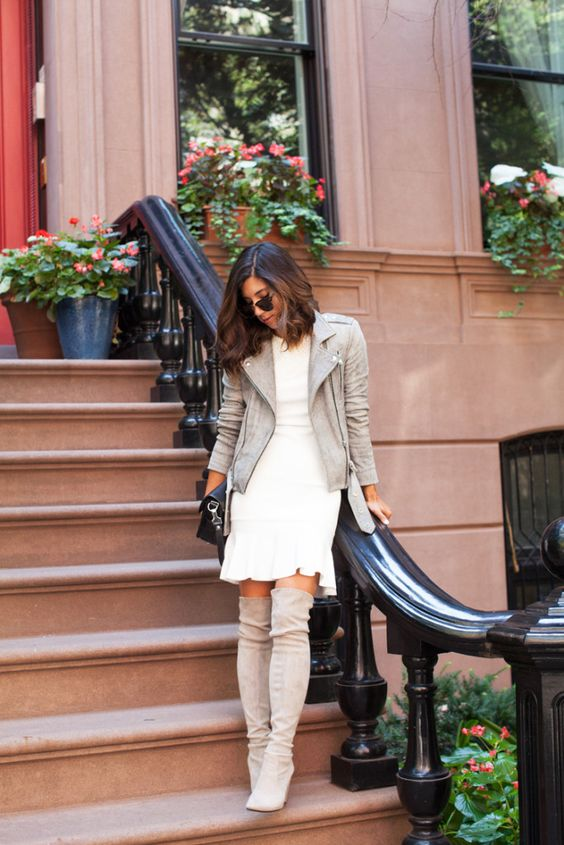Explain in detail what you see in the image.

In this stylish image, a woman descends a graceful staircase adorned with vibrant planters filled with flowers. She is dressed in a chic pearl white dress that features a flouncy hem, perfectly complimented by a light grey leather jacket that adds an edgy touch to her ensemble. Her knee-high beige boots enhance the outfit, giving it a sophisticated yet trendy flair. With her hair cascading in soft waves and accessorized with stylish sunglasses, she embodies a contemporary urban fashion sense. The backdrop of a beautifully detailed brownstone complements her look, creating an inviting and picturesque scene.